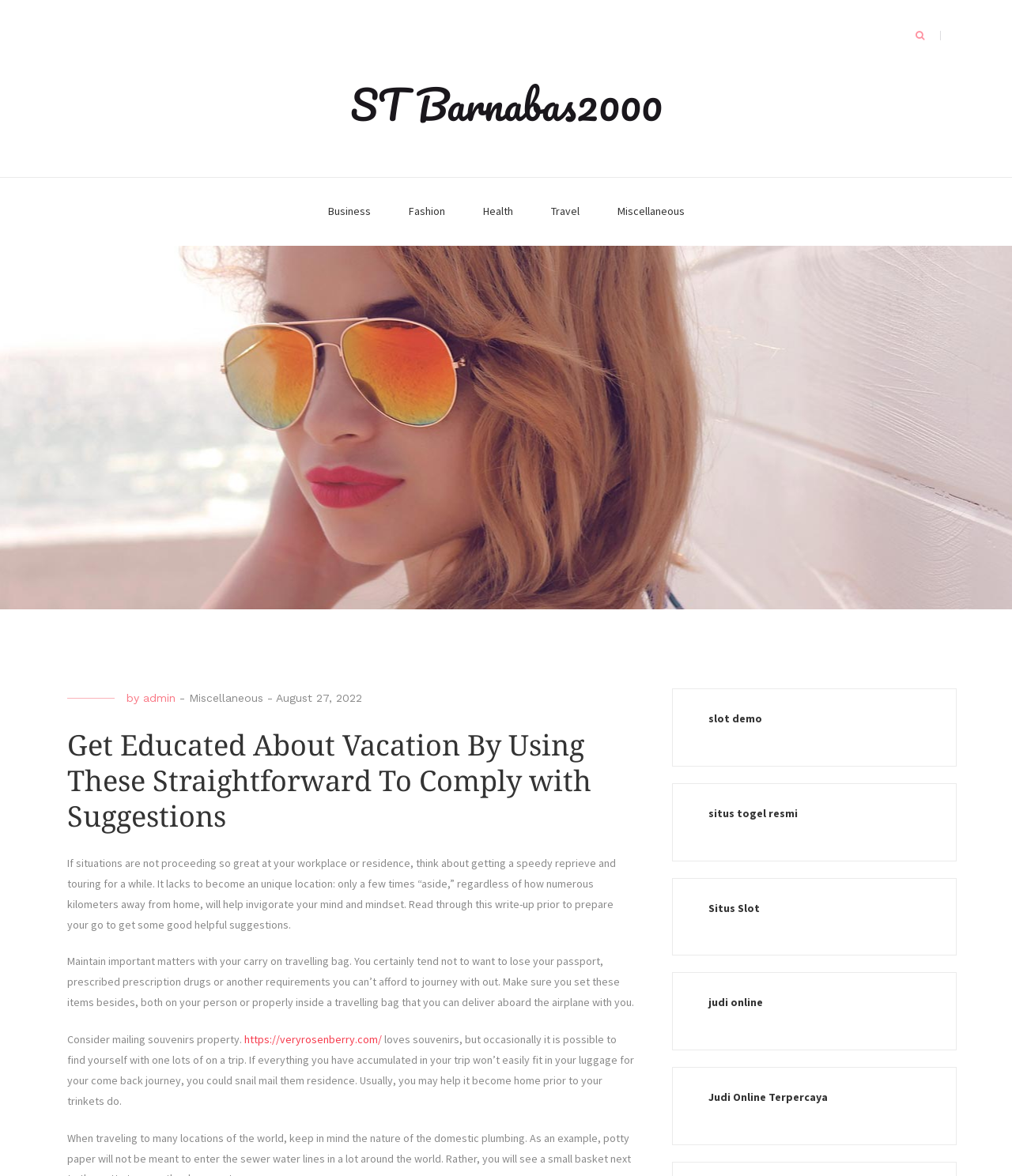Identify the bounding box of the UI element described as follows: "ST Barnabas2000". Provide the coordinates as four float numbers in the range of 0 to 1 [left, top, right, bottom].

[0.346, 0.059, 0.654, 0.119]